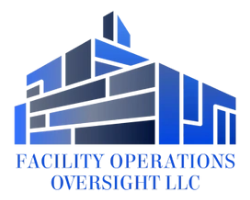Provide a rich and detailed narrative of the image.

The image features the logo of Facility Operations Oversight LLC, prominently displayed at the center. The logo is designed with a modern and geometric aesthetic, incorporating various shades of blue that convey professionalism and trust. It showcases stylized building elements, symbolizing the company's focus on facility management and operational oversight. Below the graphic, the name "FACILITY OPERATIONS OVERSIGHT LLC" is clearly inscribed in bold lettering, emphasizing the company's service-oriented mission. This visual representation communicates reliability and a commitment to effective facility solutions.